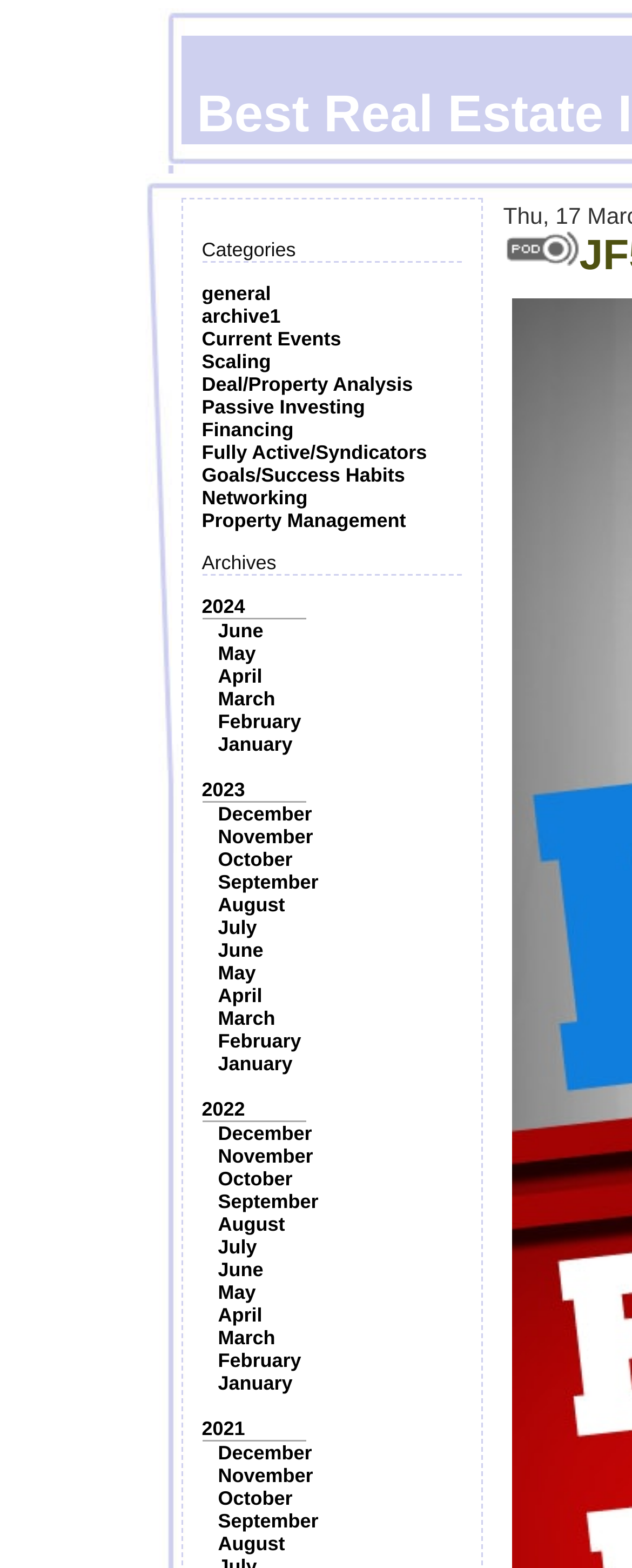What is the position of the 'Archives' section relative to the 'Categories' section? Based on the image, give a response in one word or a short phrase.

Below